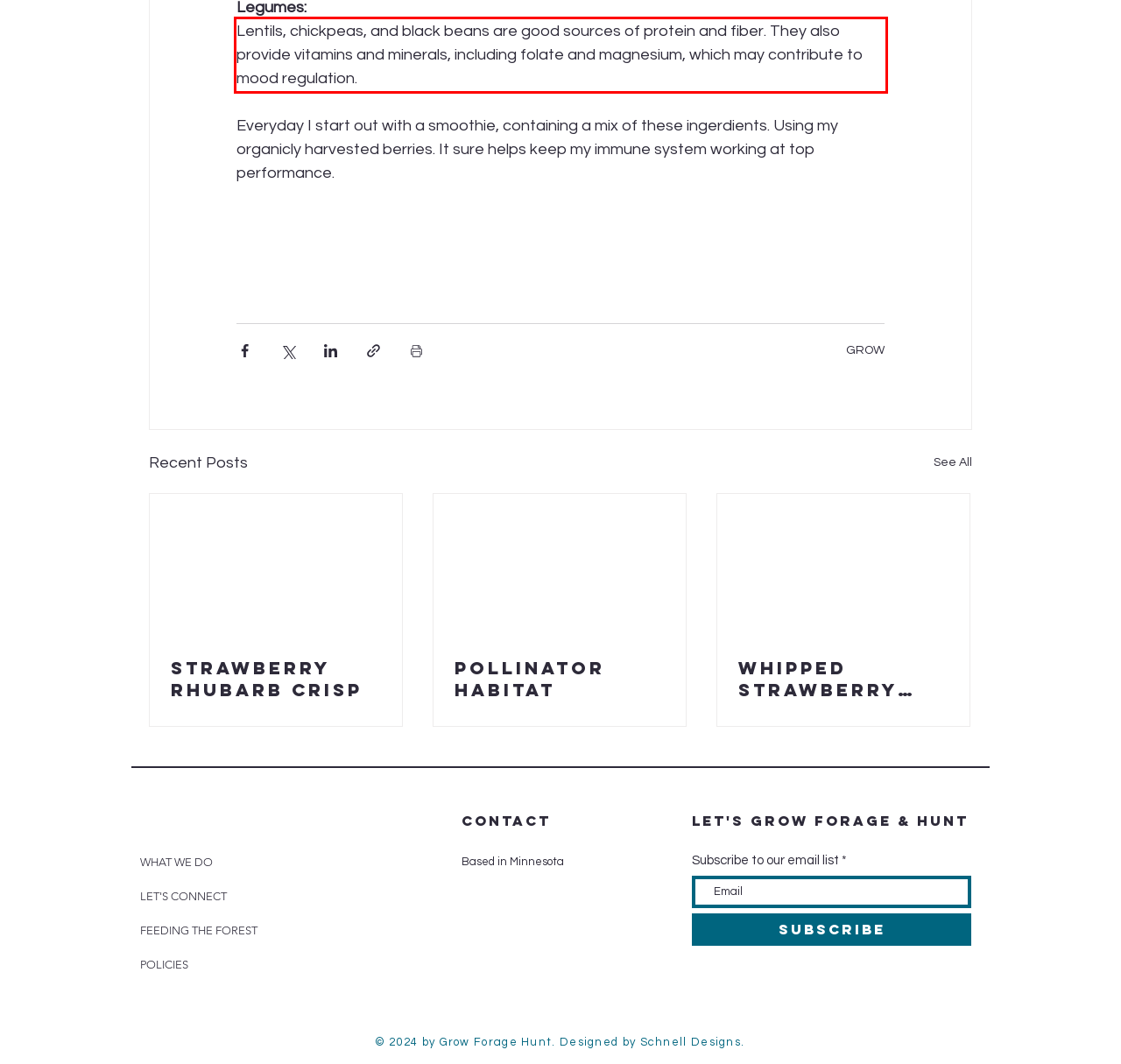Examine the screenshot of the webpage, locate the red bounding box, and generate the text contained within it.

Lentils, chickpeas, and black beans are good sources of protein and fiber. They also provide vitamins and minerals, including folate and magnesium, which may contribute to mood regulation.